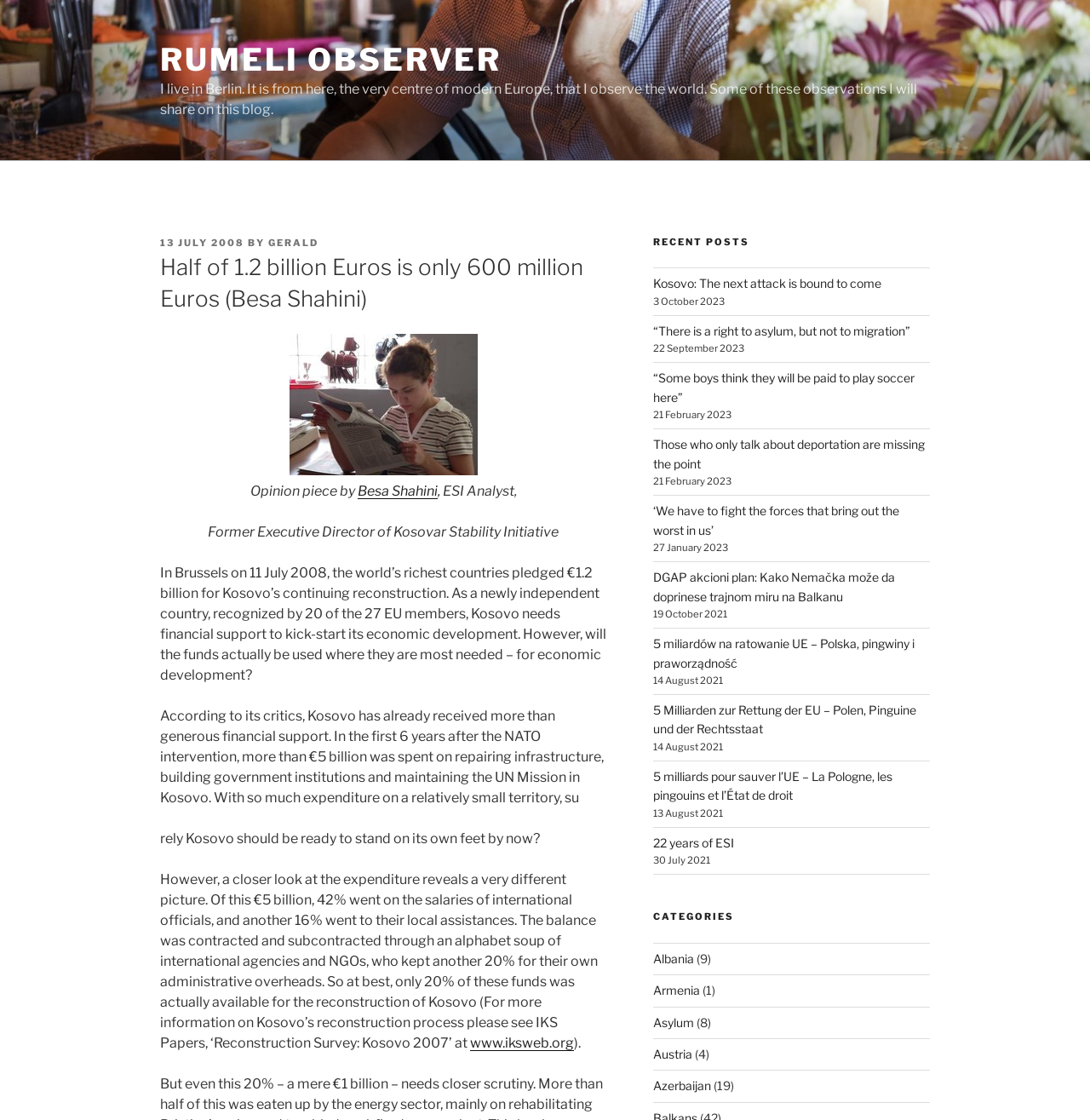How many categories are listed?
Please give a detailed and elaborate explanation in response to the question.

The categories are listed under the 'CATEGORIES' heading, and there are 9 categories listed, including 'Albania', 'Armenia', 'Asylum', and so on.